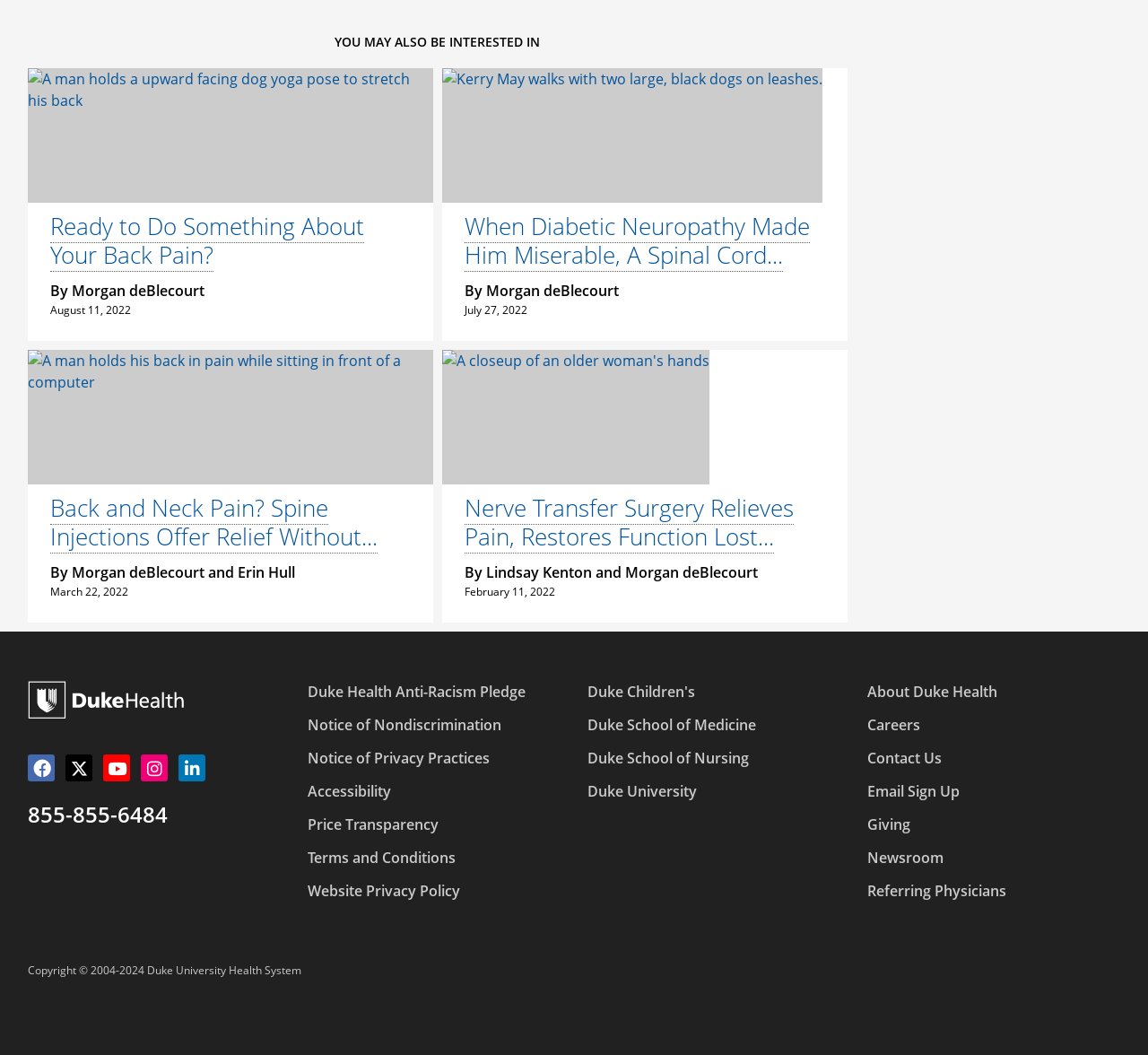Determine the bounding box coordinates of the UI element that matches the following description: "Duke Health Home Page". The coordinates should be four float numbers between 0 and 1 in the format [left, top, right, bottom].

[0.024, 0.645, 0.161, 0.681]